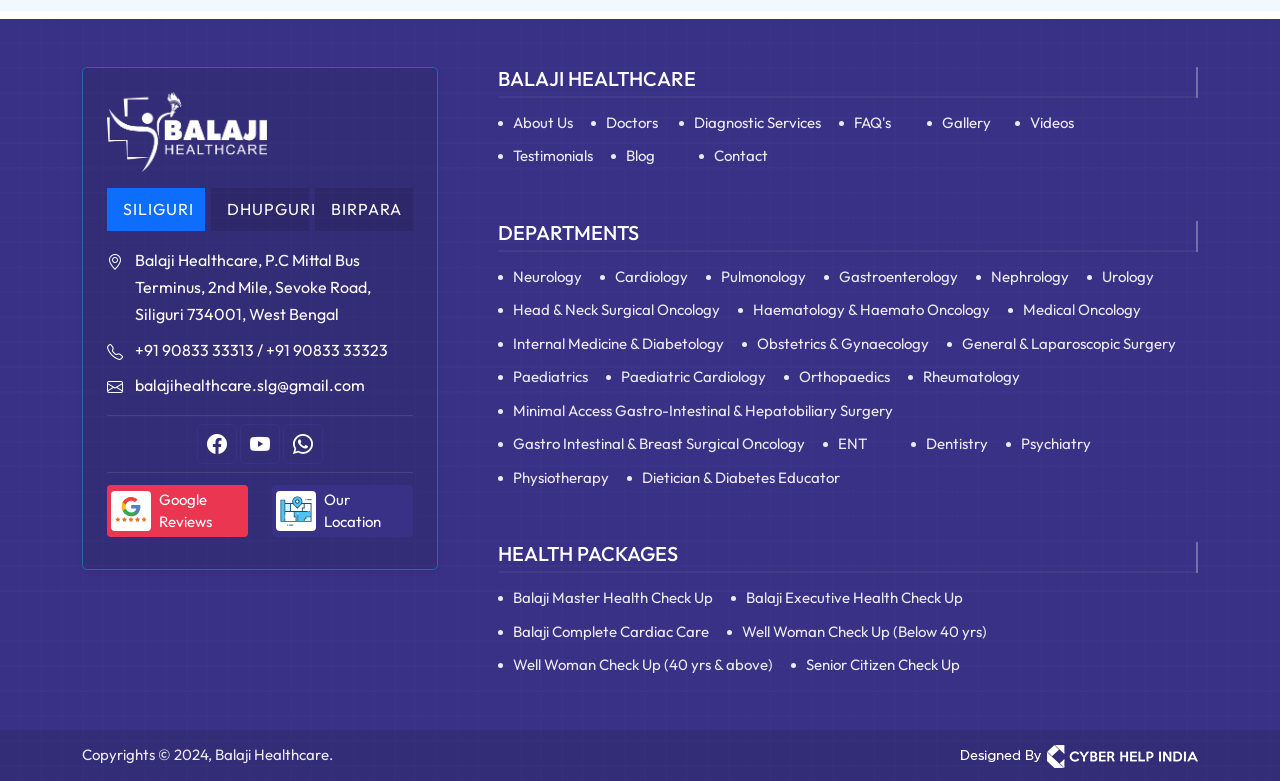Respond with a single word or phrase to the following question:
What are the social media links available?

Facebook, Youtube, WhatsApp